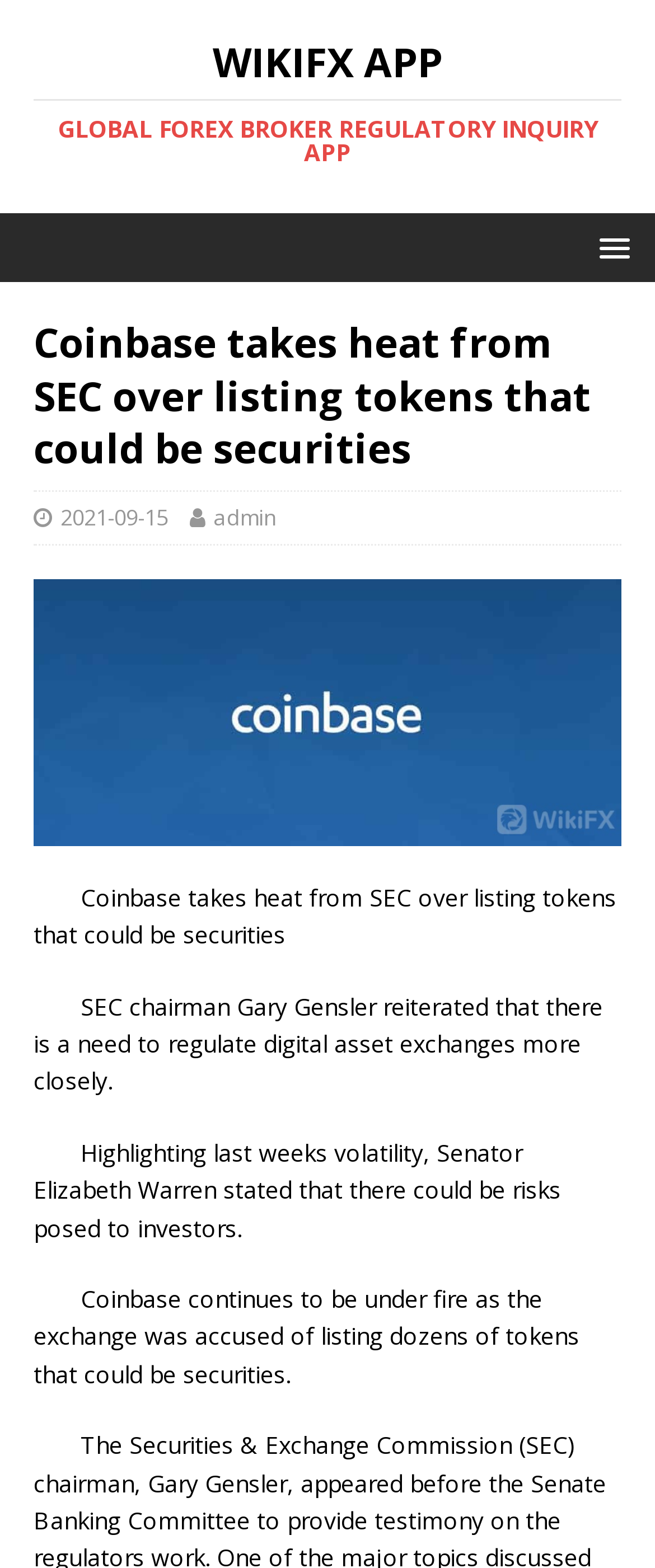Locate the bounding box coordinates of the UI element described by: "admin". Provide the coordinates as four float numbers between 0 and 1, formatted as [left, top, right, bottom].

[0.326, 0.32, 0.423, 0.339]